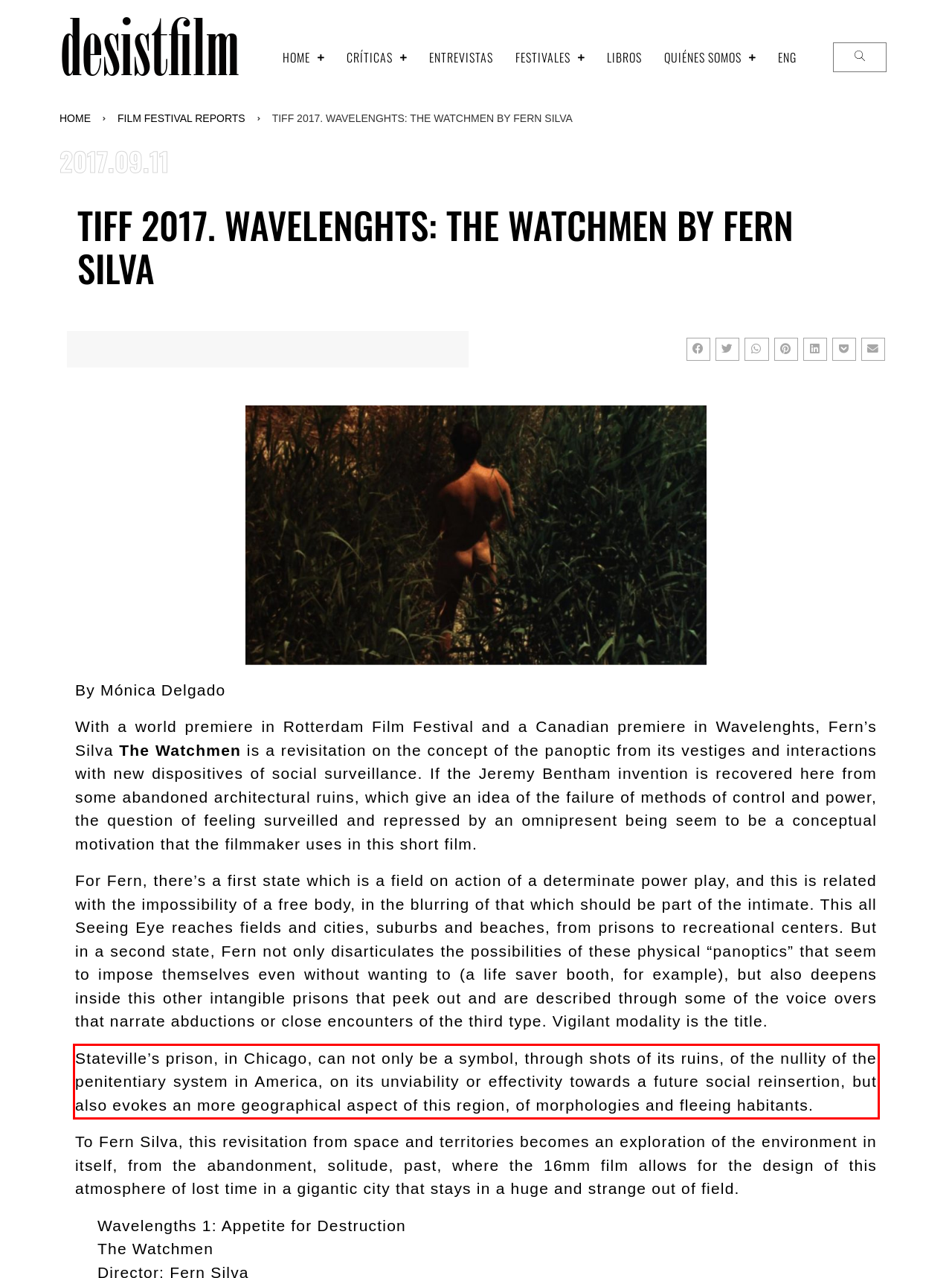Please identify the text within the red rectangular bounding box in the provided webpage screenshot.

Stateville’s prison, in Chicago, can not only be a symbol, through shots of its ruins, of the nullity of the penitentiary system in America, on its unviability or effectivity towards a future social reinsertion, but also evokes an more geographical aspect of this region, of morphologies and fleeing habitants.